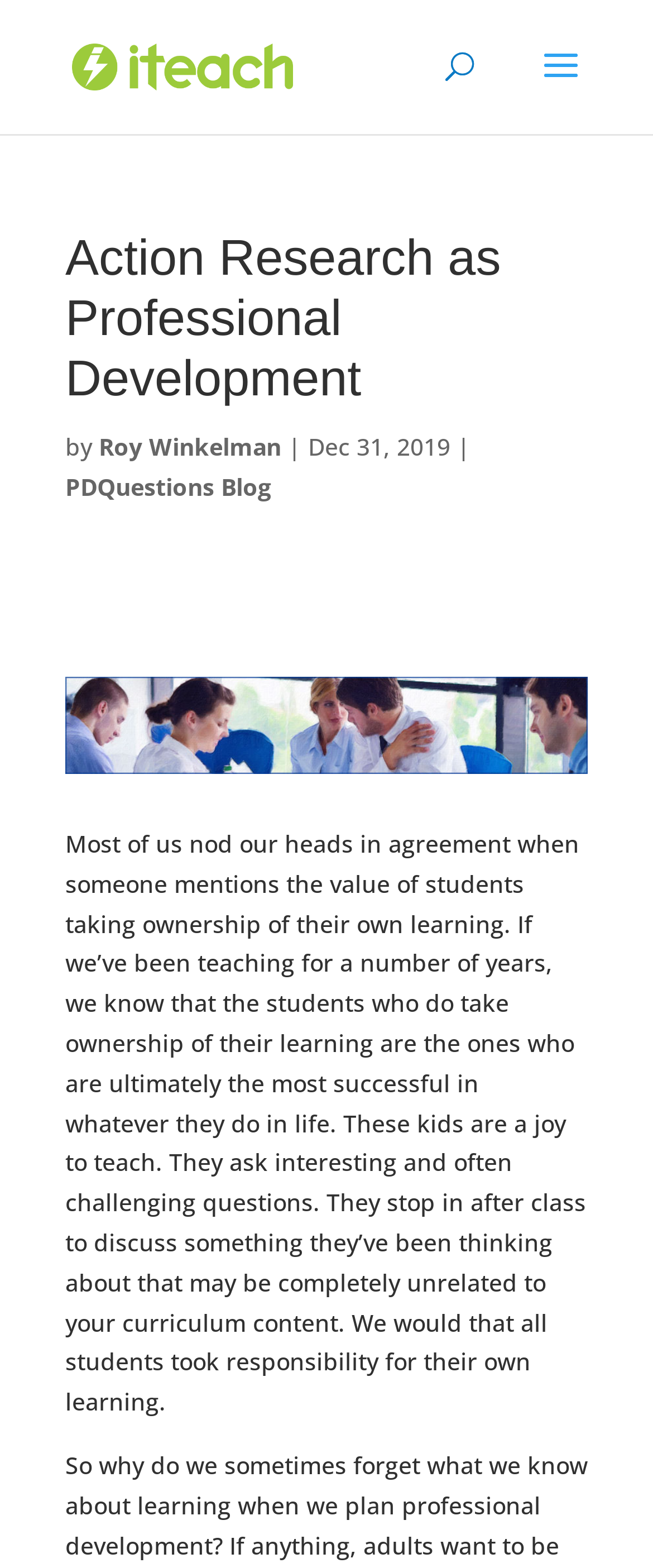Identify the bounding box coordinates for the UI element mentioned here: "Search". Provide the coordinates as four float values between 0 and 1, i.e., [left, top, right, bottom].

[0.5, 0.0, 0.541, 0.006]